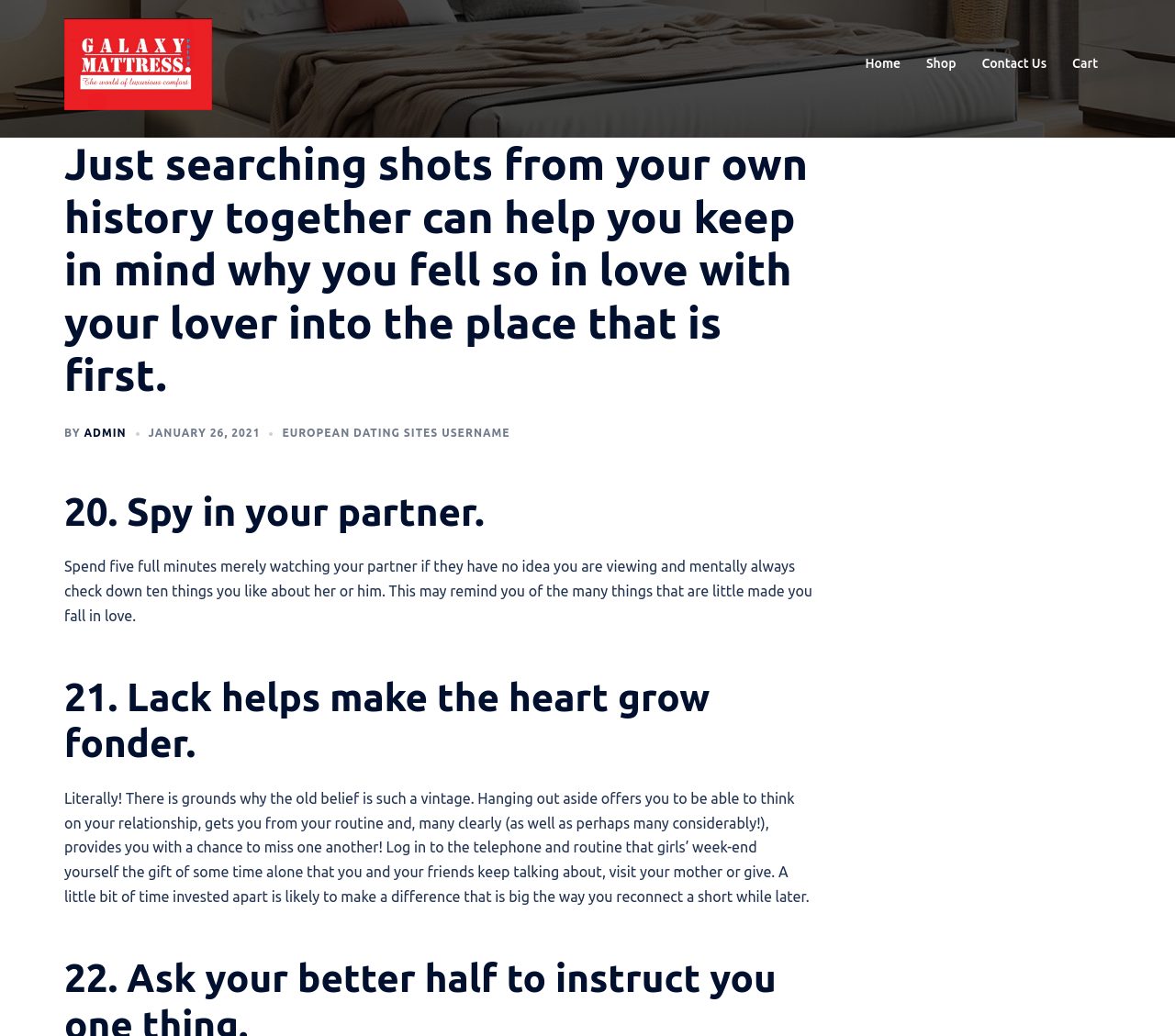What is the 20th tip in the article?
Based on the image, respond with a single word or phrase.

Spy on your partner